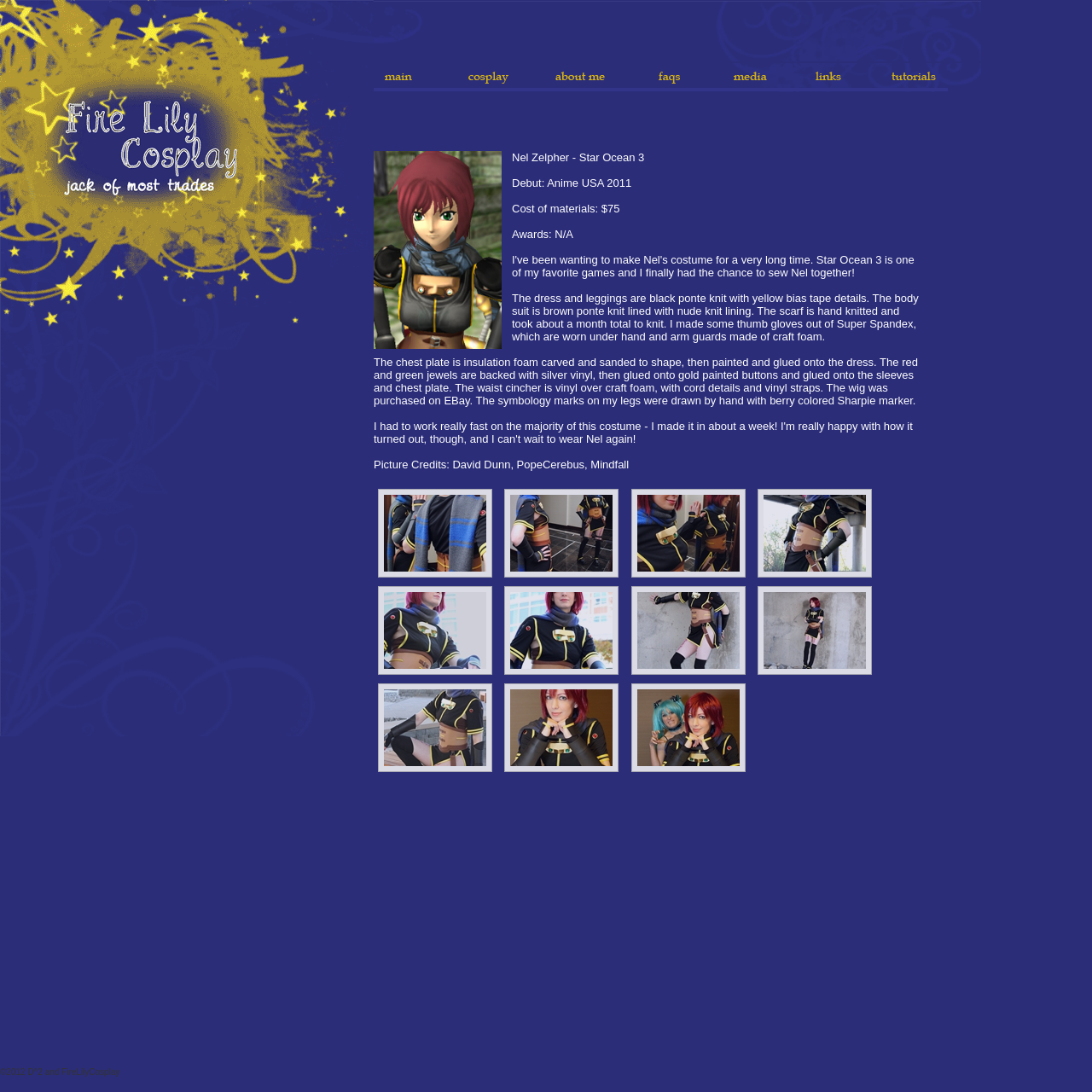Where was the wig purchased from?
Please interpret the details in the image and answer the question thoroughly.

The text description mentions that the wig was purchased on Ebay, which implies that the wig was bought from the online marketplace Ebay.